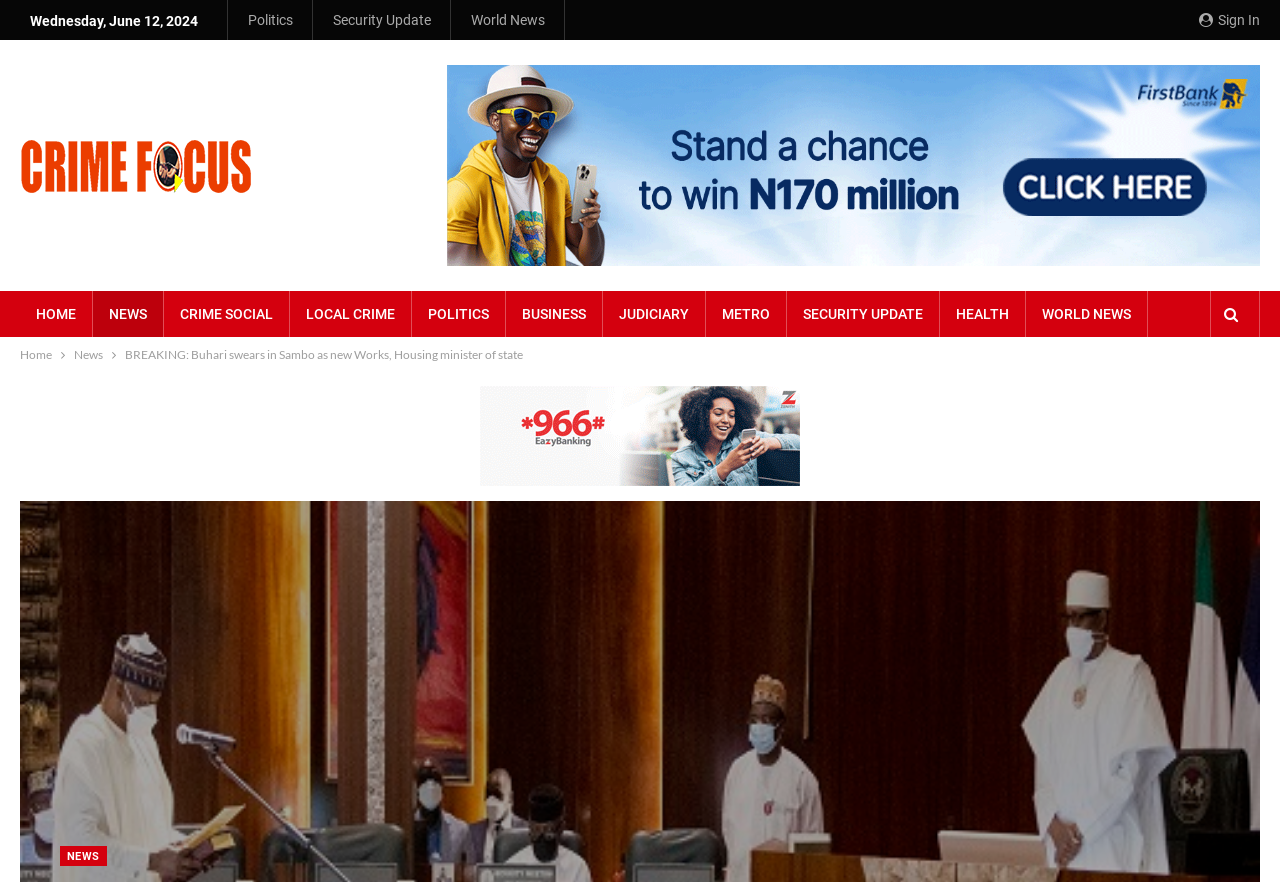Respond to the question below with a concise word or phrase:
What is the category of the news article?

Politics